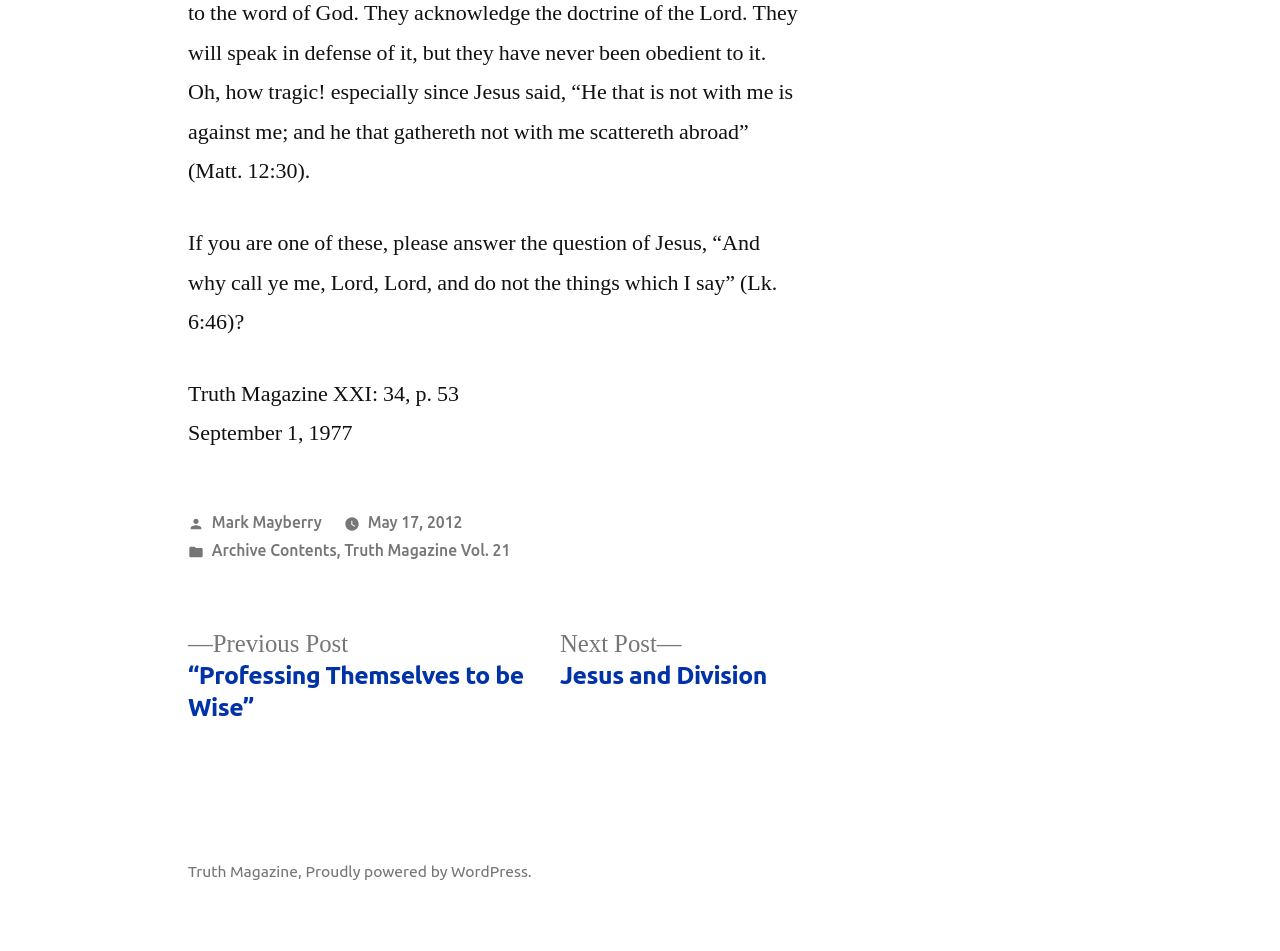Could you provide the bounding box coordinates for the portion of the screen to click to complete this instruction: "View previous post"?

[0.147, 0.662, 0.409, 0.761]